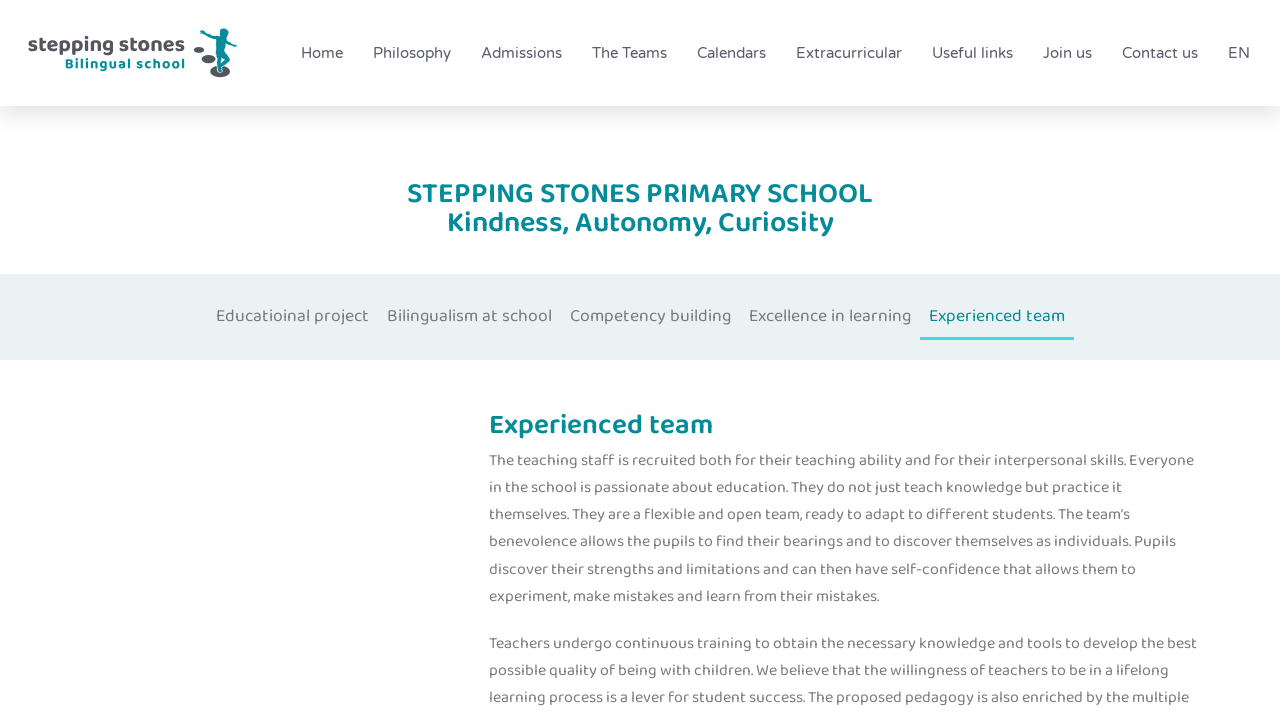Identify the bounding box coordinates for the element that needs to be clicked to fulfill this instruction: "View the school's calendar". Provide the coordinates in the format of four float numbers between 0 and 1: [left, top, right, bottom].

[0.545, 0.053, 0.598, 0.095]